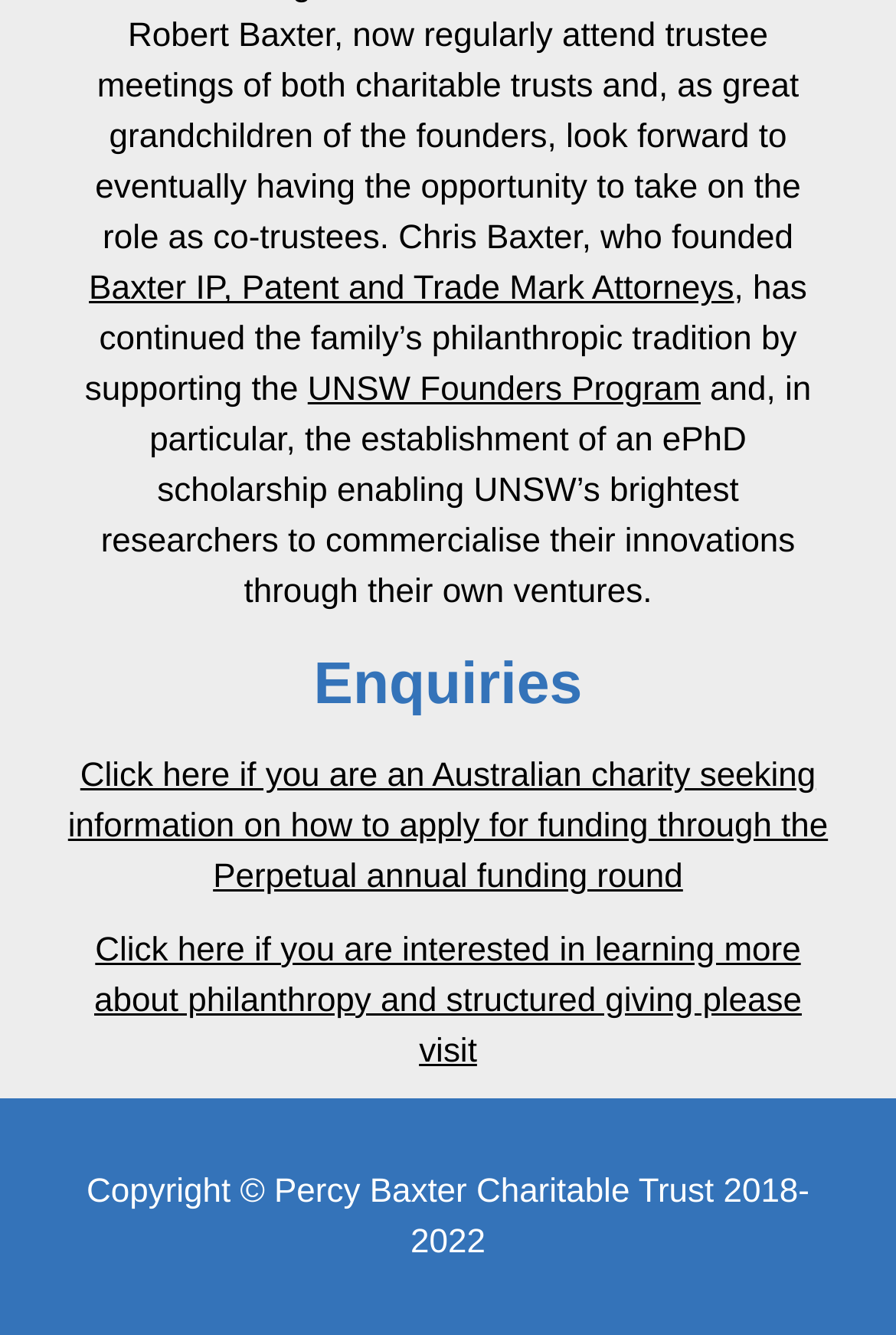What is the purpose of the UNSW Founders Program?
Answer the question with as much detail as possible.

I found the answer by reading the text next to the 'UNSW Founders Program' link, which mentions that the program enables UNSW's brightest researchers to commercialise their innovations through their own ventures.